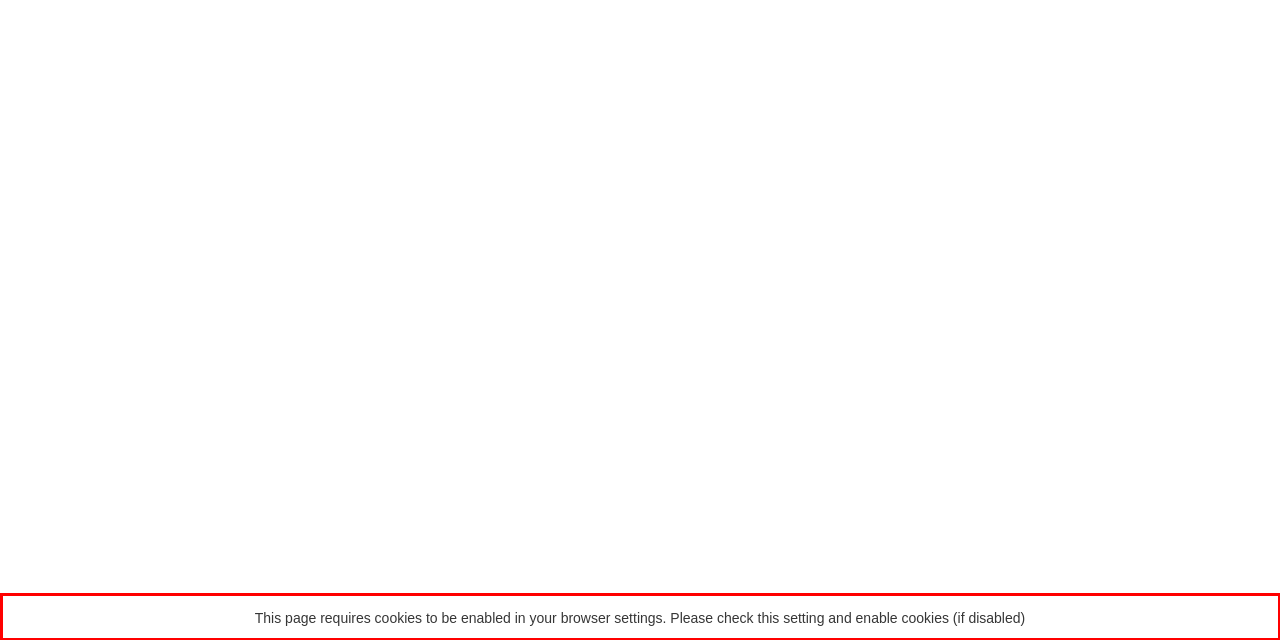Given a screenshot of a webpage, identify the red bounding box and perform OCR to recognize the text within that box.

This page requires cookies to be enabled in your browser settings. Please check this setting and enable cookies (if disabled)